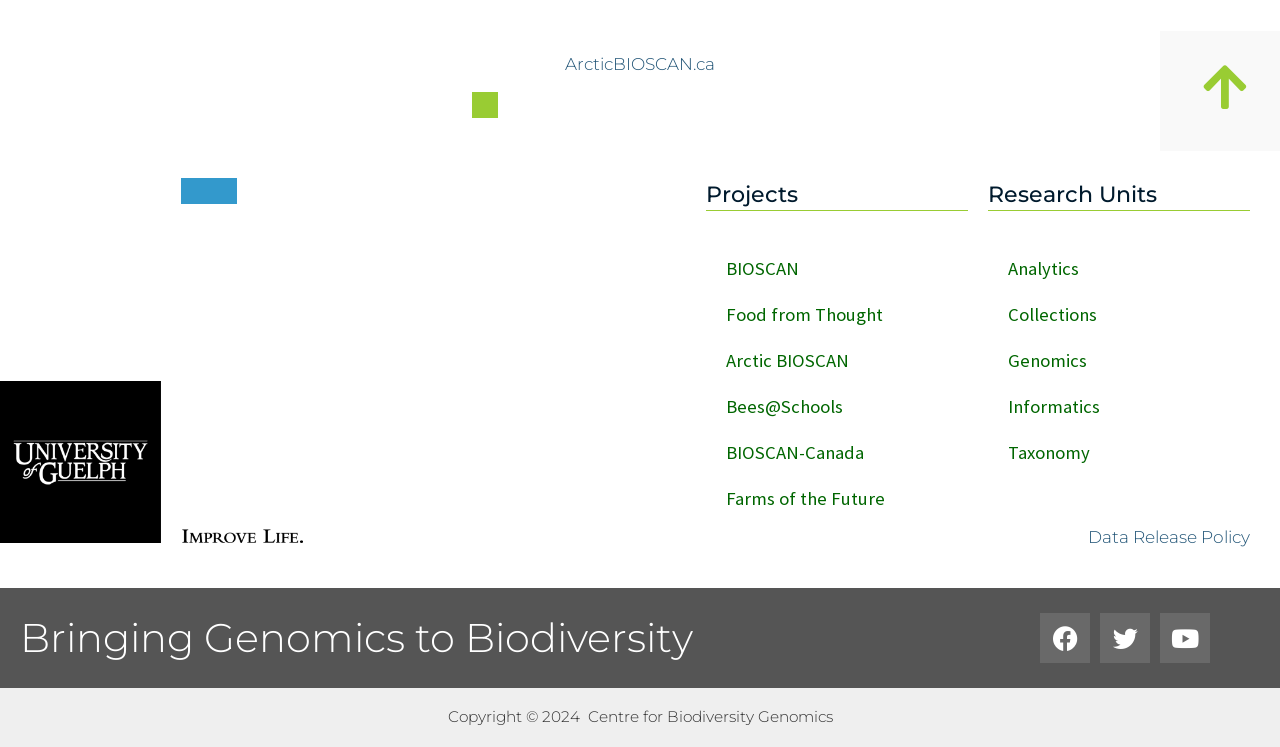Pinpoint the bounding box coordinates of the element to be clicked to execute the instruction: "follow on Facebook".

[0.812, 0.821, 0.852, 0.888]